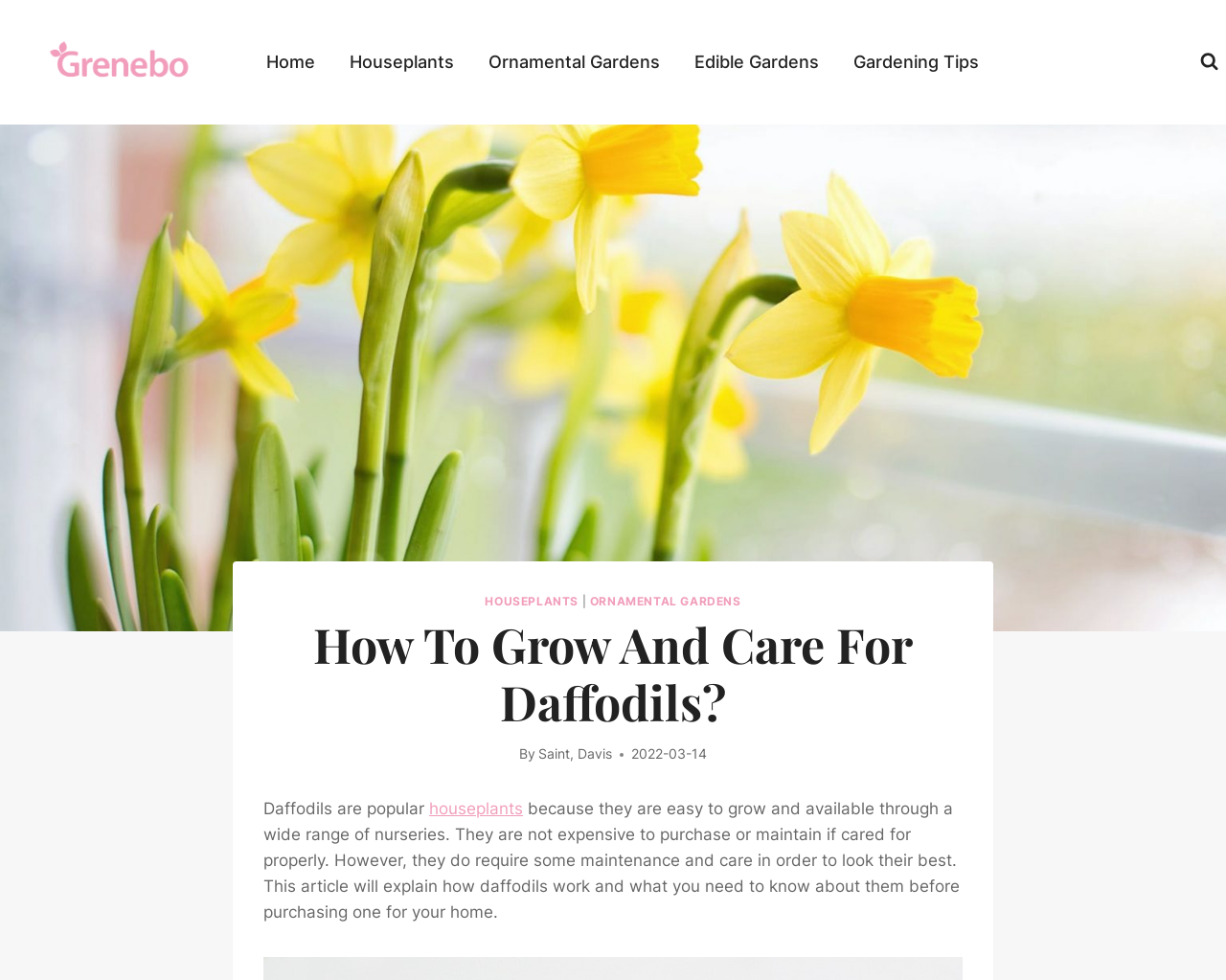Generate an in-depth caption that captures all aspects of the webpage.

The webpage is about growing and caring for daffodils as houseplants. At the top left, there is a logo of "Grenebo - Spread the Joys of Gardening" with a link to the website's homepage. Next to it, there is a primary navigation menu with five links: "Home", "Houseplants", "Ornamental Gardens", "Edible Gardens", and "Gardening Tips". 

On the top right, there is a button to view the search form. Below the navigation menu, there is a large image related to growing daffodils, taking up most of the width of the page. 

Within the image, there is a header section with links to "HOUSEPLANTS" and "ORNAMENTAL GARDENS" on either side of a vertical bar. Below the header, there is a heading "How To Grow And Care For Daffodils?" followed by the author's name "Saint, Davis" and the publication date "2022-03-14". 

The main content of the page starts with a paragraph of text, which explains that daffodils are popular houseplants because they are easy to grow and available through a wide range of nurseries. The text continues to describe the maintenance and care required for daffodils to look their best.